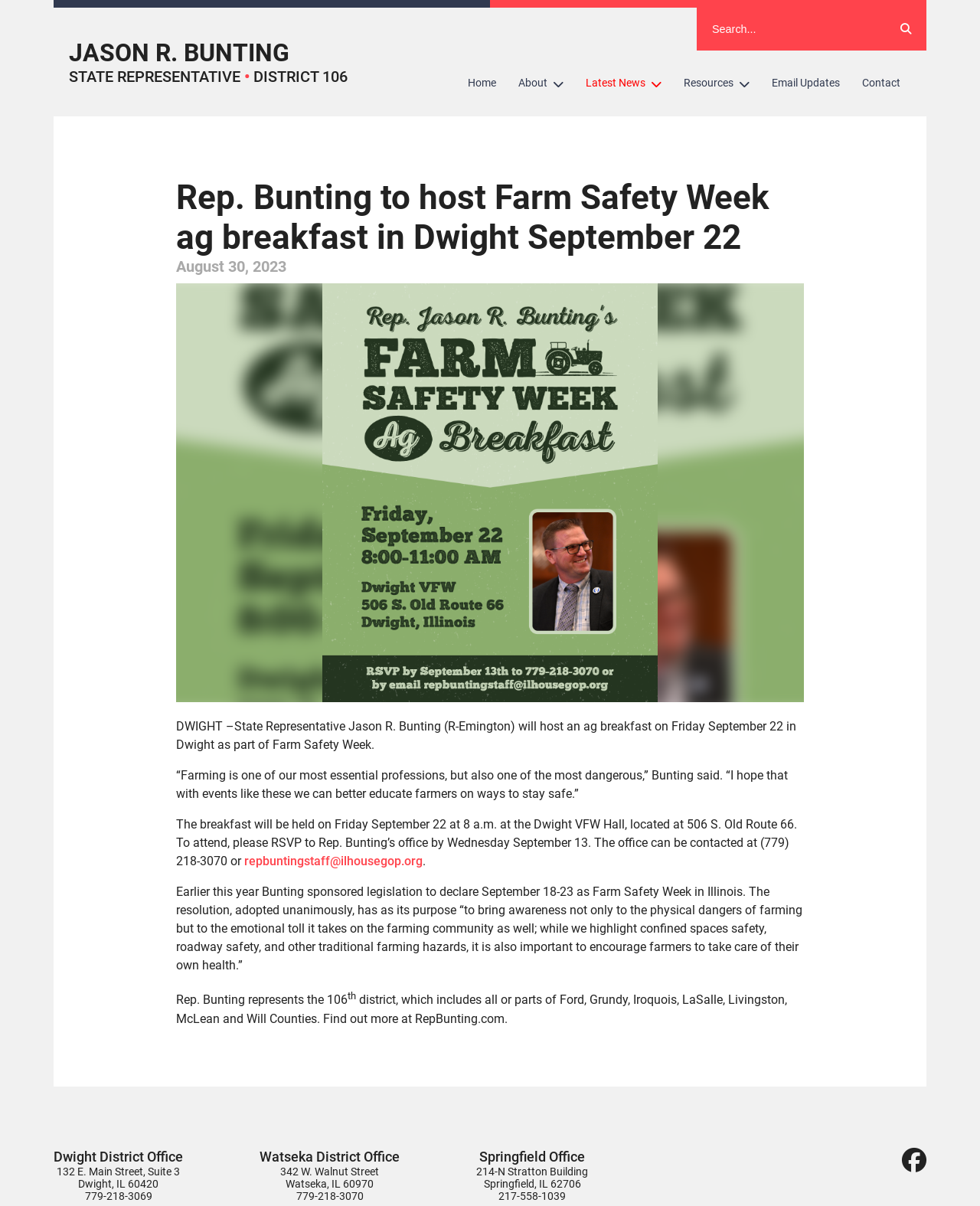Using the format (top-left x, top-left y, bottom-right x, bottom-right y), provide the bounding box coordinates for the described UI element. All values should be floating point numbers between 0 and 1: About

[0.518, 0.055, 0.586, 0.084]